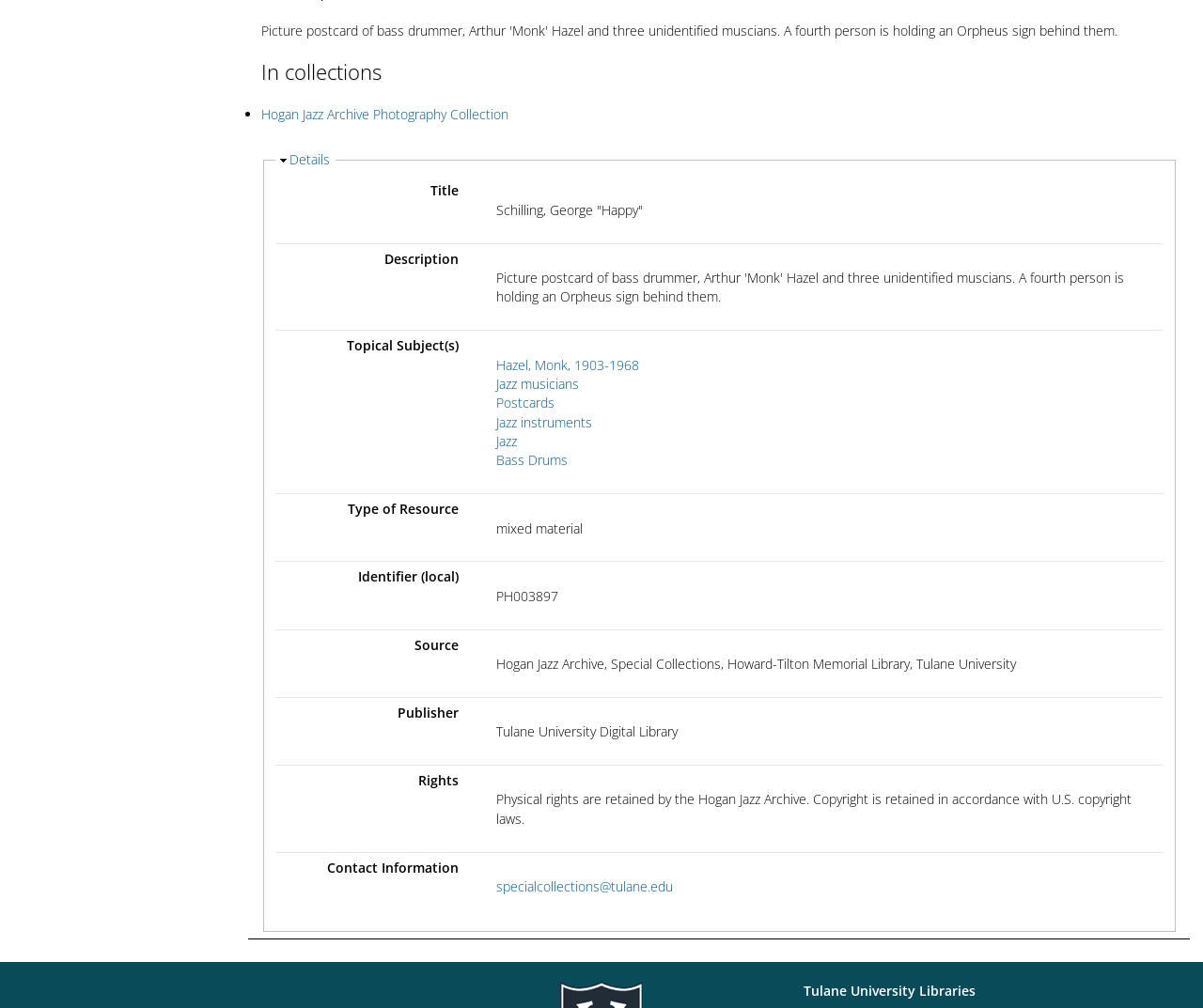Identify the bounding box coordinates of the section that should be clicked to achieve the task described: "Click on 'Hide Details'".

[0.241, 0.149, 0.274, 0.167]